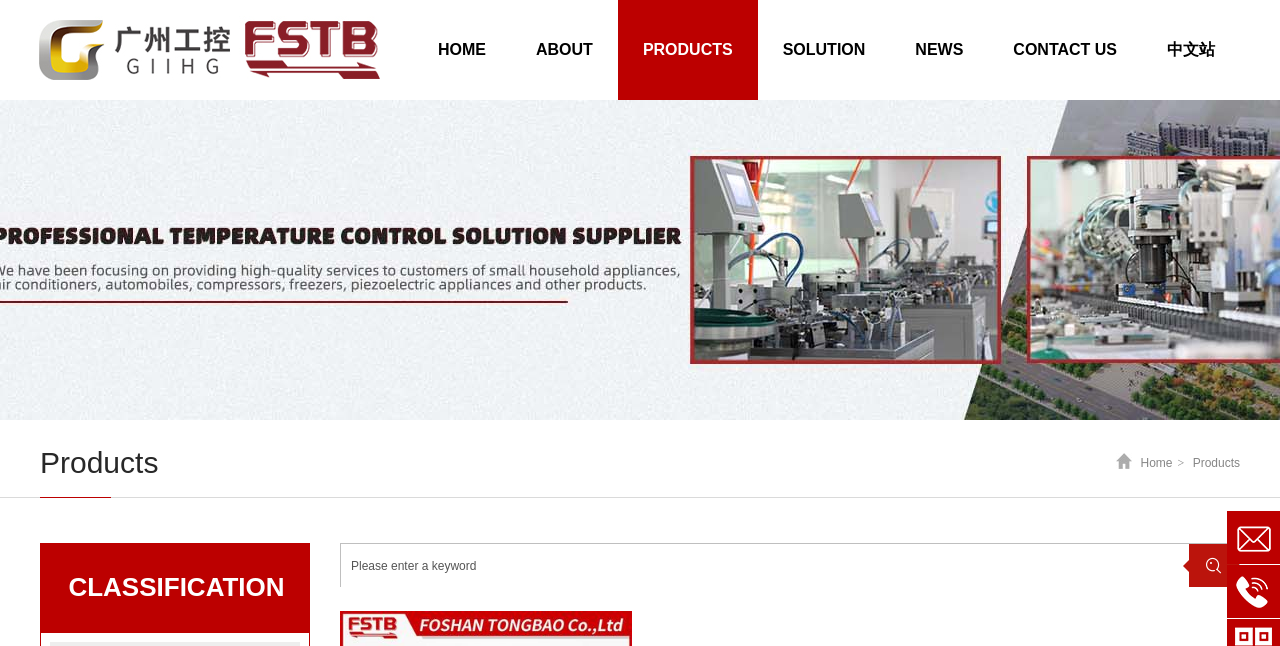Calculate the bounding box coordinates of the UI element given the description: "News".

[0.696, 0.0, 0.772, 0.155]